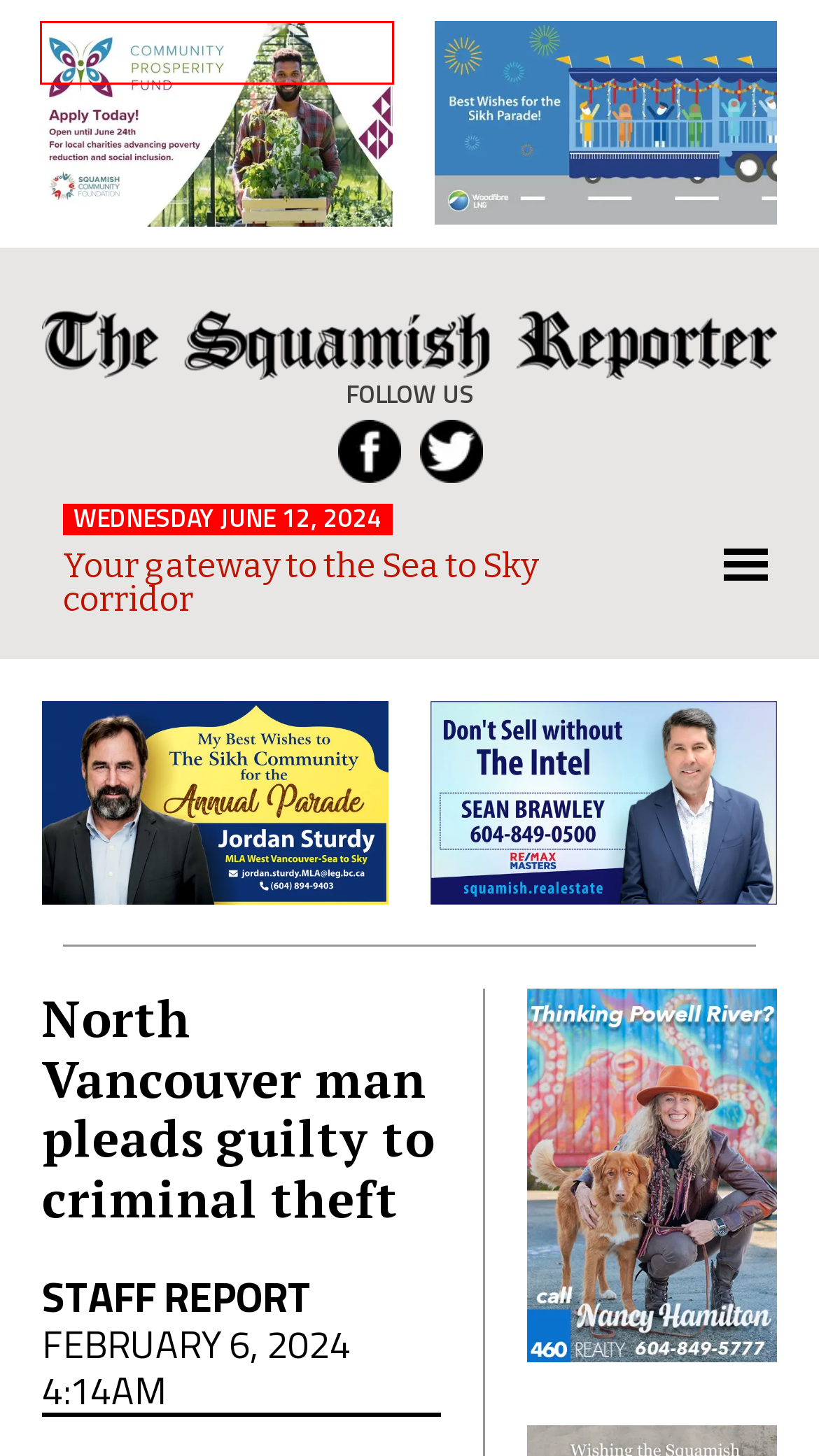Examine the screenshot of a webpage with a red rectangle bounding box. Select the most accurate webpage description that matches the new webpage after clicking the element within the bounding box. Here are the candidates:
A. Securities Act
B. About Us: Local Squamish News - The Squamish Reporter
C. Home | BCSC
D. Local Squamish News from The Squamish Reporter
E. Community Prosperity Fund | Vancouver Foundation
F. Advertising at The Squamish Reporter - Latest Squamish News
G. Privacy - The Squamish Reporter
H. Terms & Conditions: The Squamish Reporter

E